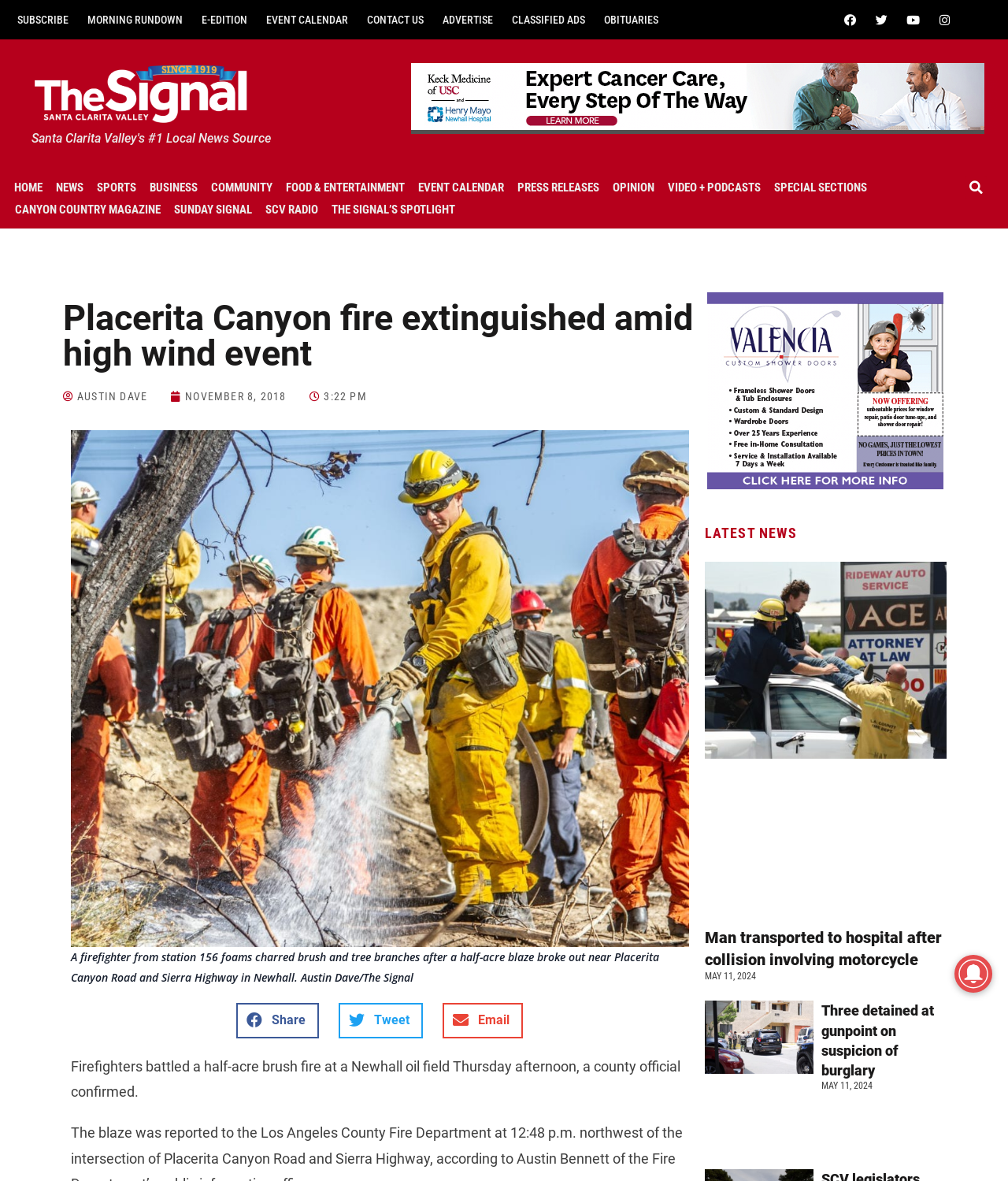How many social media links are there?
Answer the question using a single word or phrase, according to the image.

4